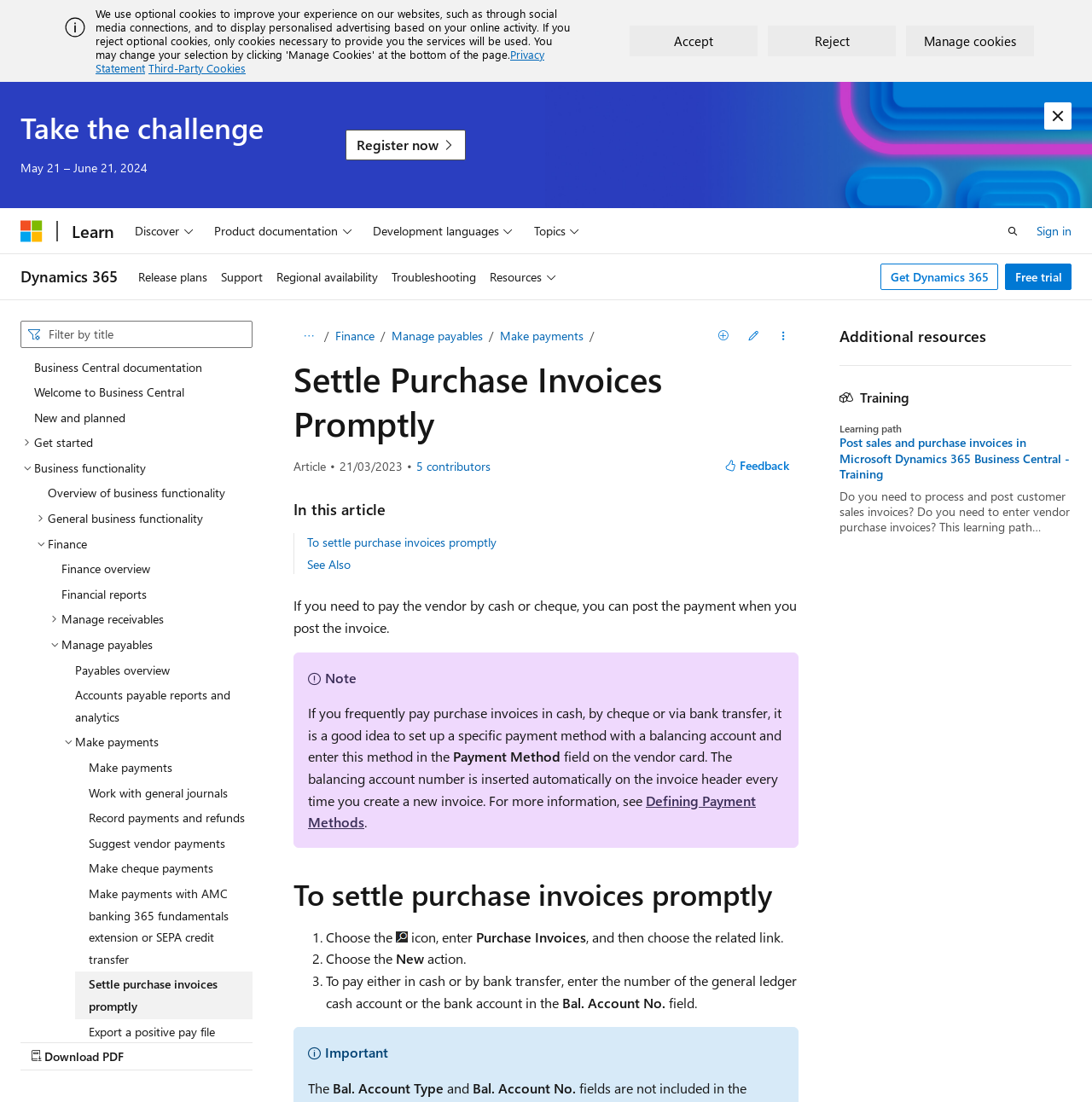Determine the bounding box coordinates of the clickable region to carry out the instruction: "Make a payment".

[0.069, 0.685, 0.231, 0.947]